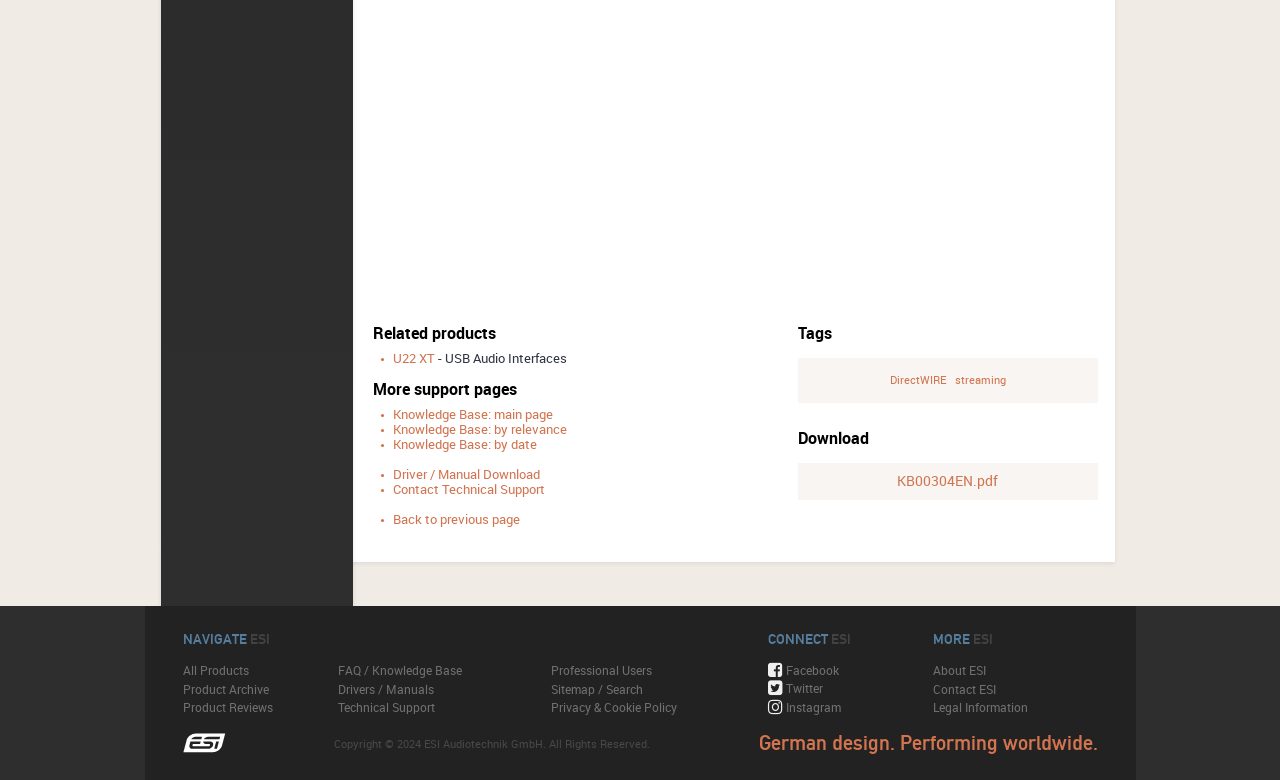Please give a one-word or short phrase response to the following question: 
What is the topic of the knowledge base?

ESI